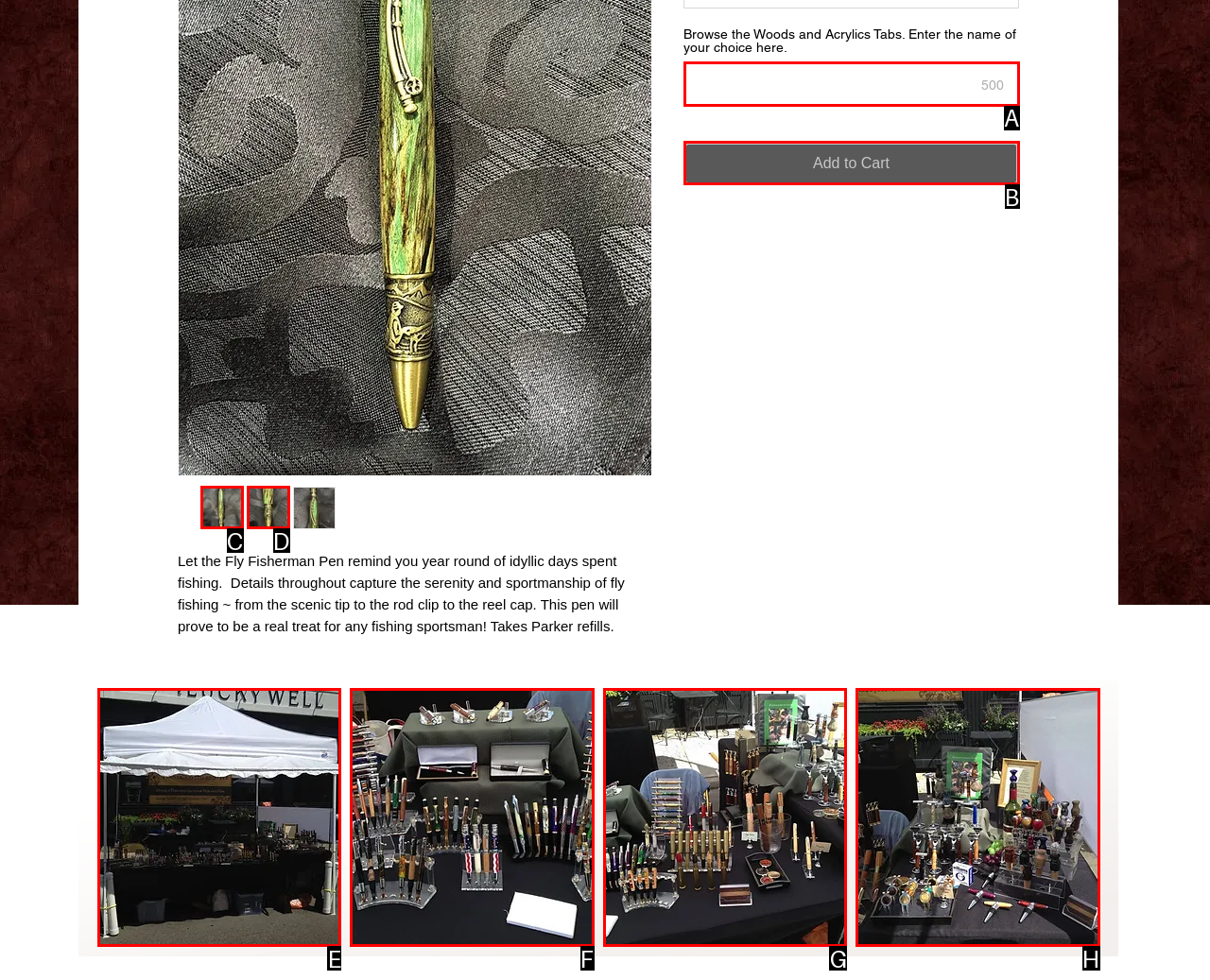Select the HTML element that best fits the description: Contact
Respond with the letter of the correct option from the choices given.

None